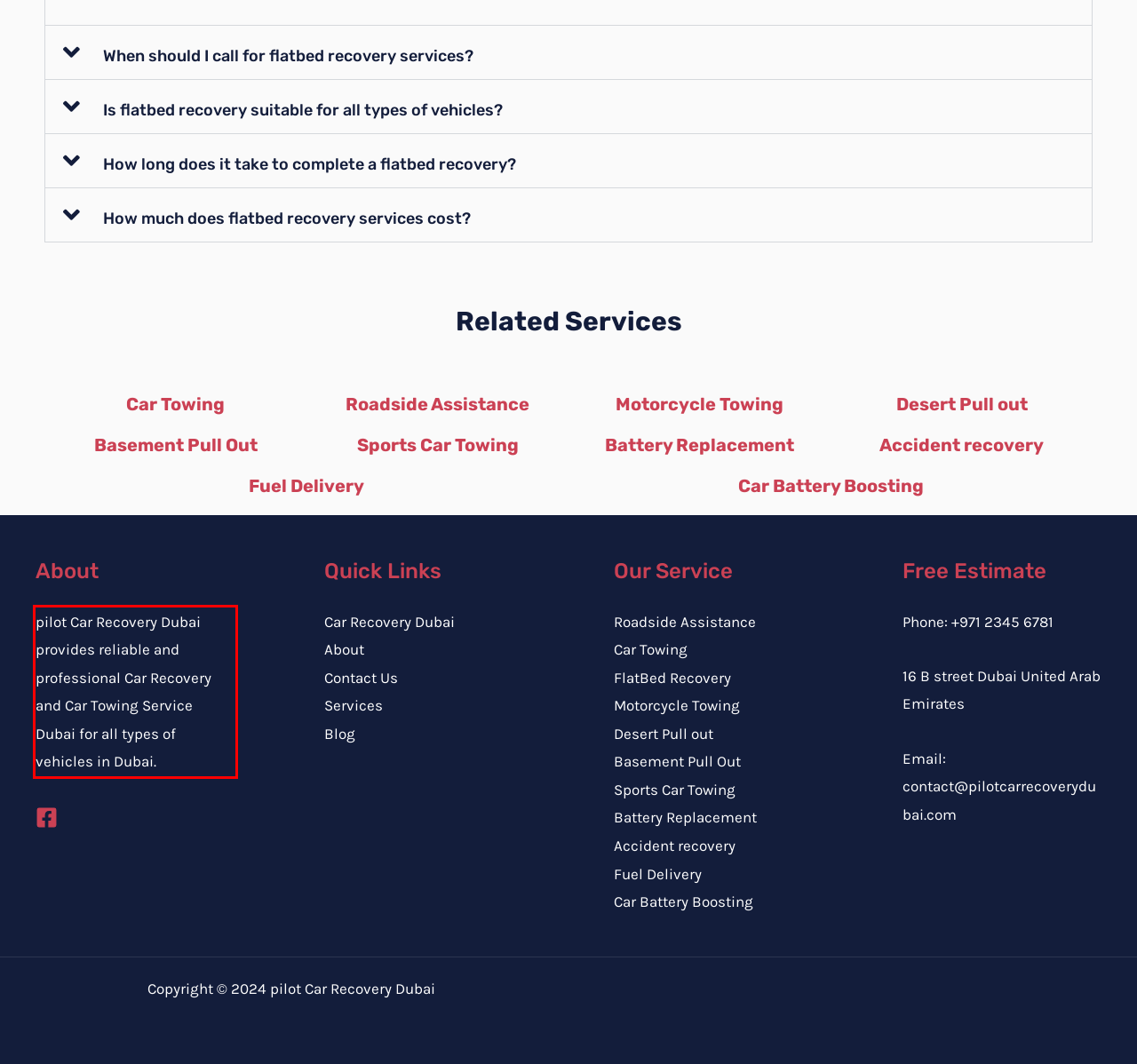Please look at the screenshot provided and find the red bounding box. Extract the text content contained within this bounding box.

pilot Car Recovery Dubai provides reliable and professional Car Recovery and Car Towing Service Dubai for all types of vehicles in Dubai.